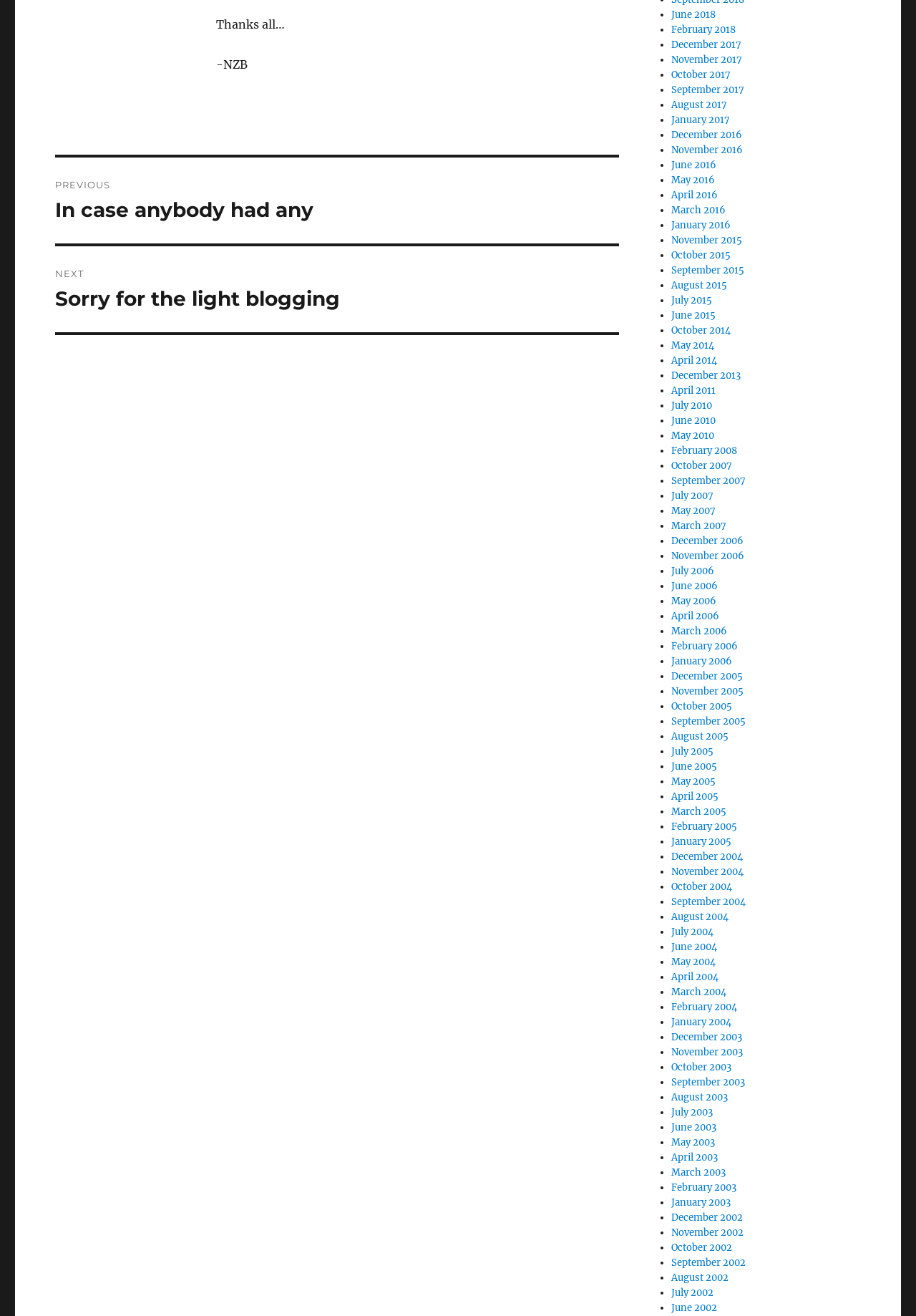Give a concise answer using one word or a phrase to the following question:
What is the purpose of the list markers?

To separate links